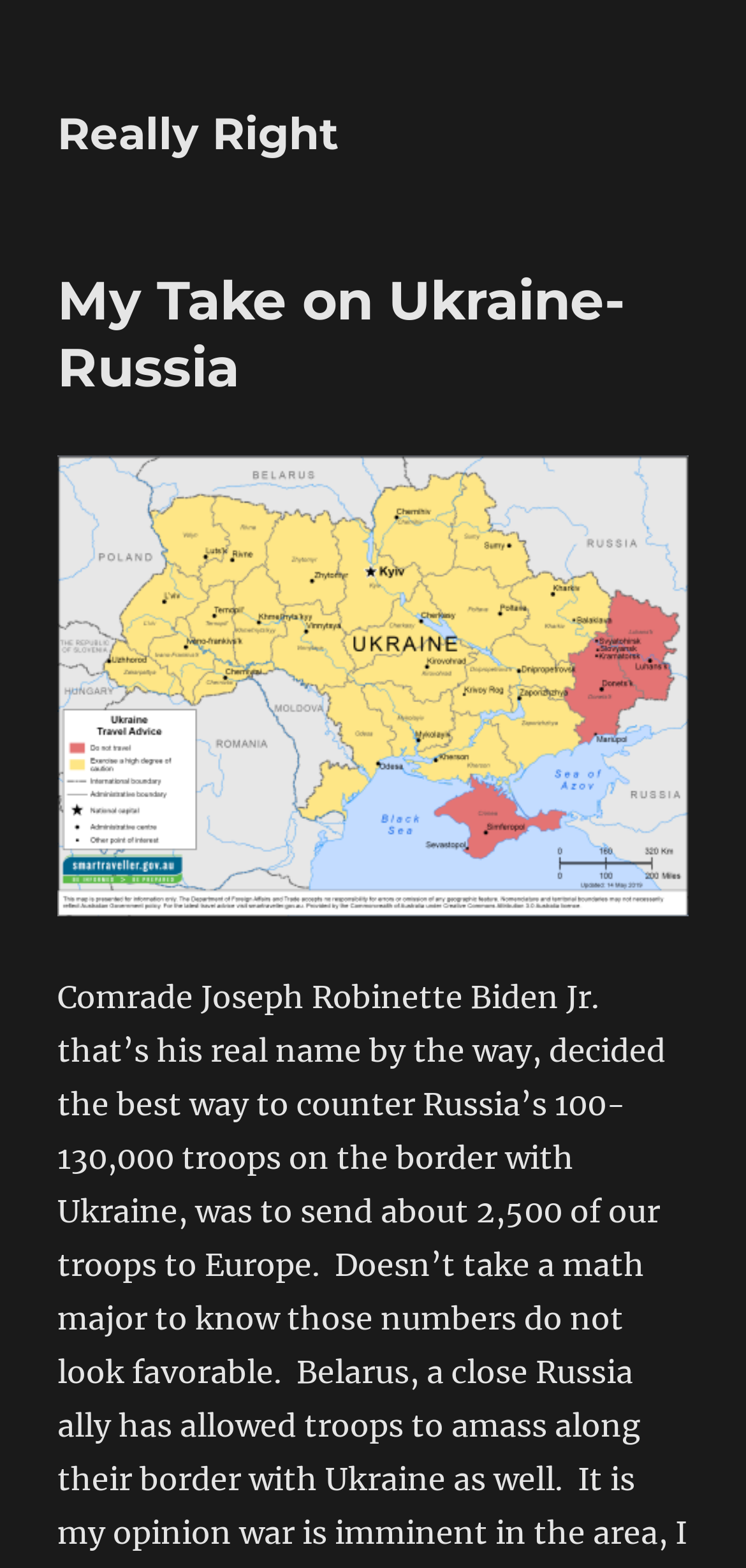Given the element description "Really Right" in the screenshot, predict the bounding box coordinates of that UI element.

[0.077, 0.068, 0.454, 0.102]